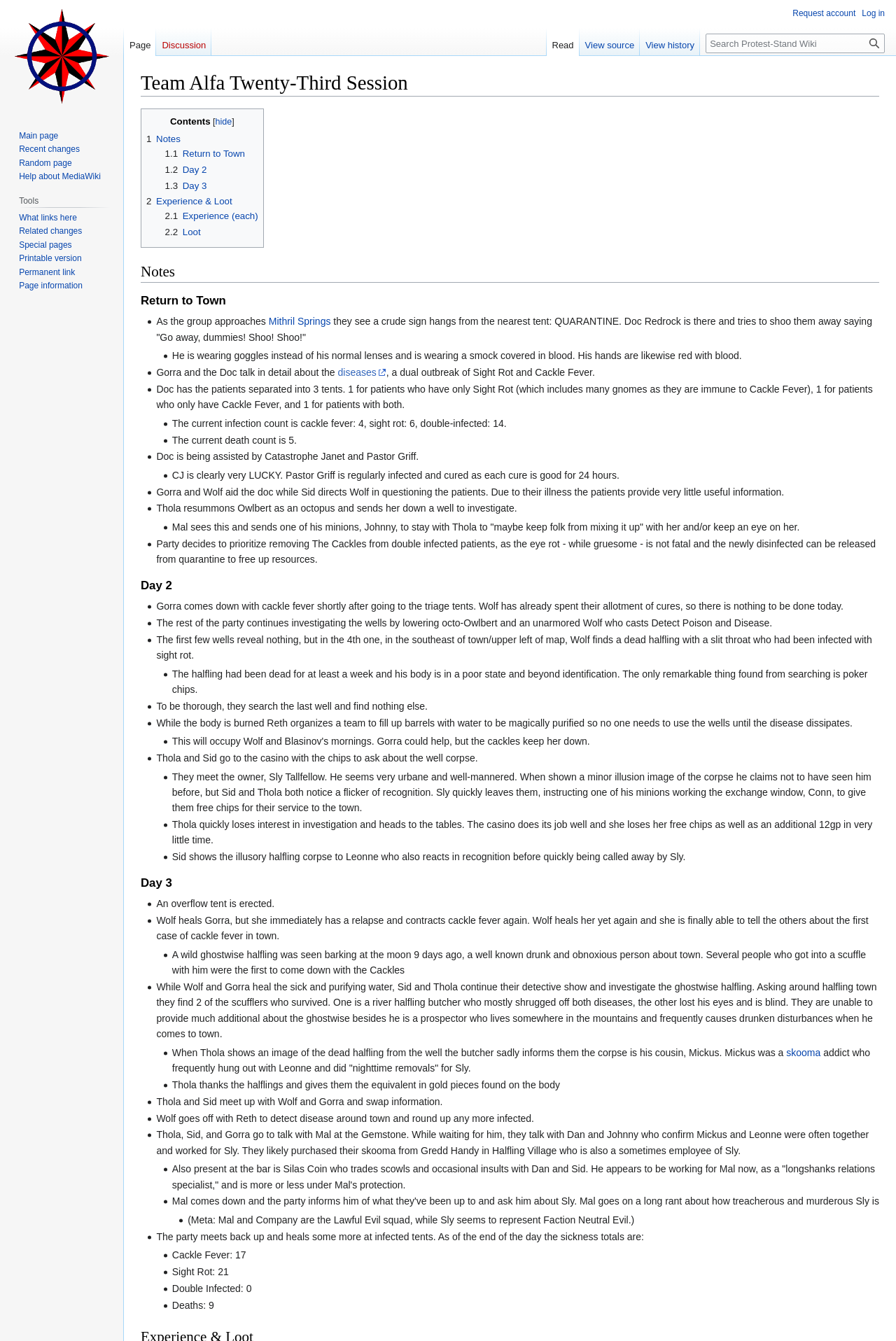Pinpoint the bounding box coordinates of the clickable element needed to complete the instruction: "View notes". The coordinates should be provided as four float numbers between 0 and 1: [left, top, right, bottom].

[0.157, 0.196, 0.981, 0.211]